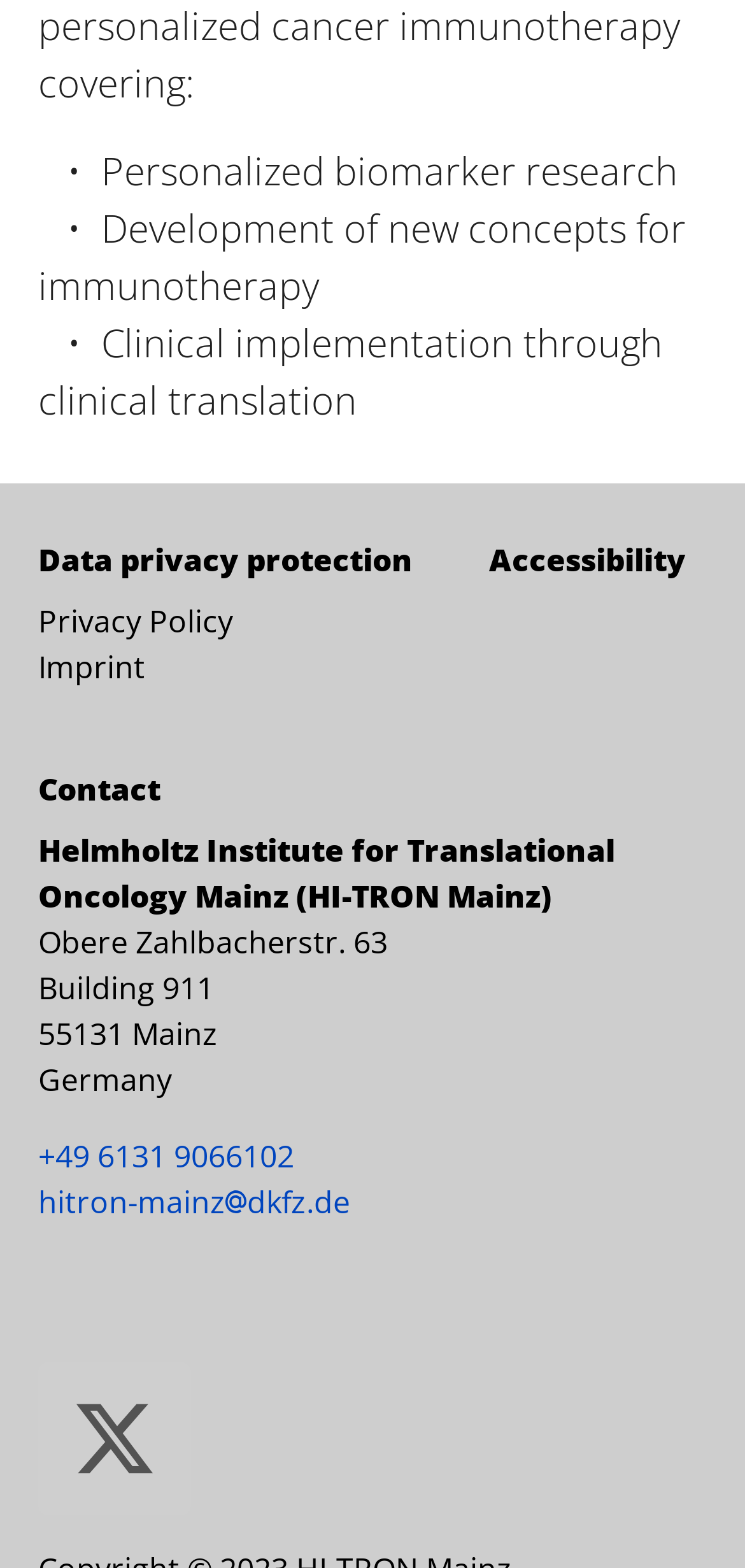Please answer the following question using a single word or phrase: 
How can I contact HI-TRON Mainz by phone?

+49 6131 9066102